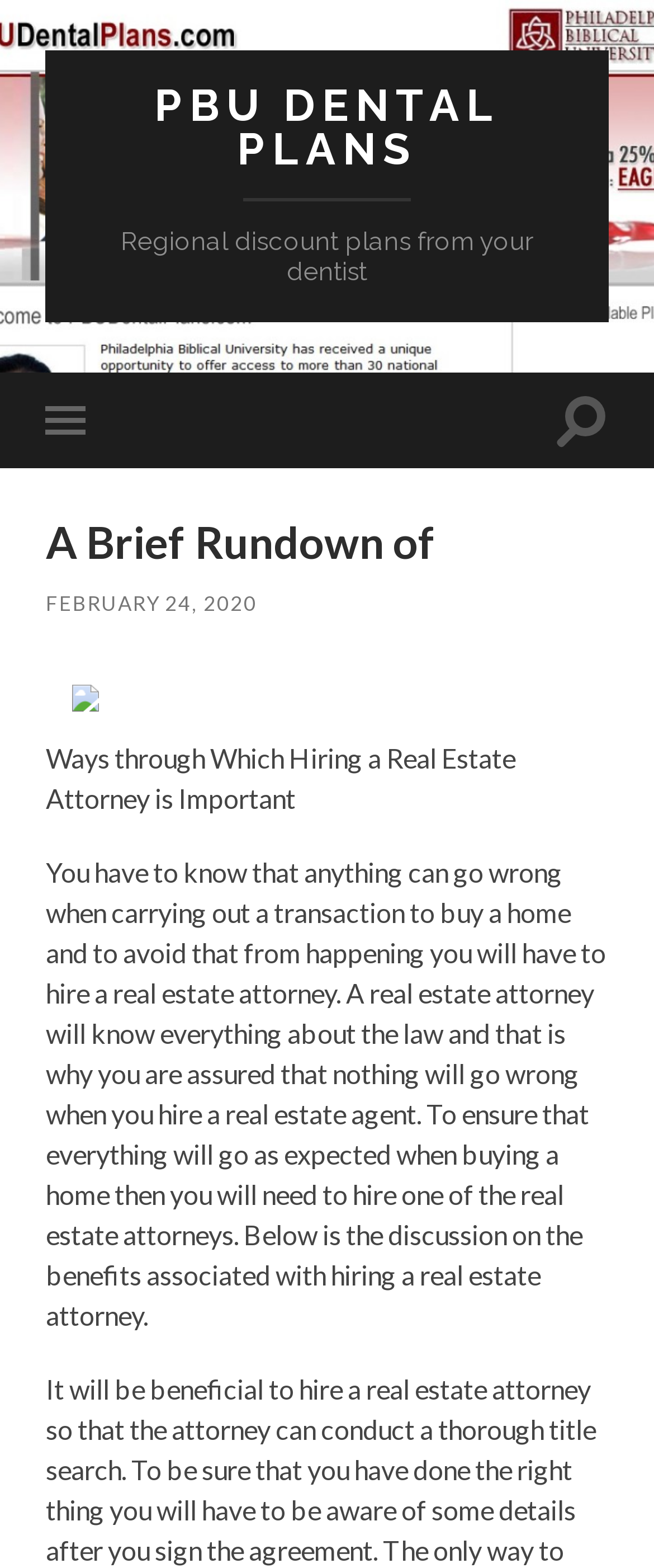Please answer the following question as detailed as possible based on the image: 
What is the purpose of hiring a real estate attorney?

According to the static text 'You have to know that anything can go wrong when carrying out a transaction to buy a home and to avoid that from happening you will have to hire a real estate attorney.', the purpose of hiring a real estate attorney is to avoid mistakes when buying a home.